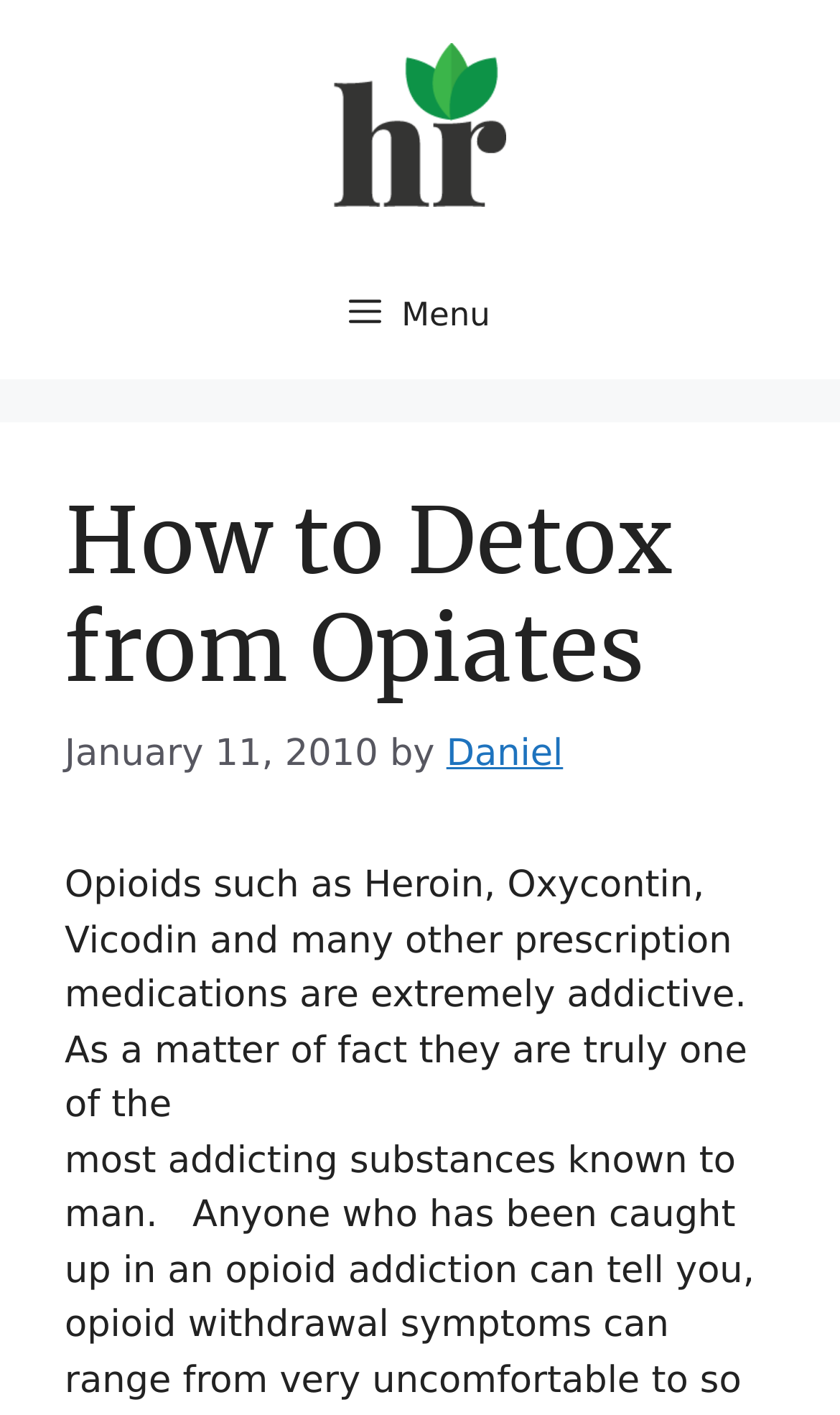Provide the text content of the webpage's main heading.

How to Detox from Opiates